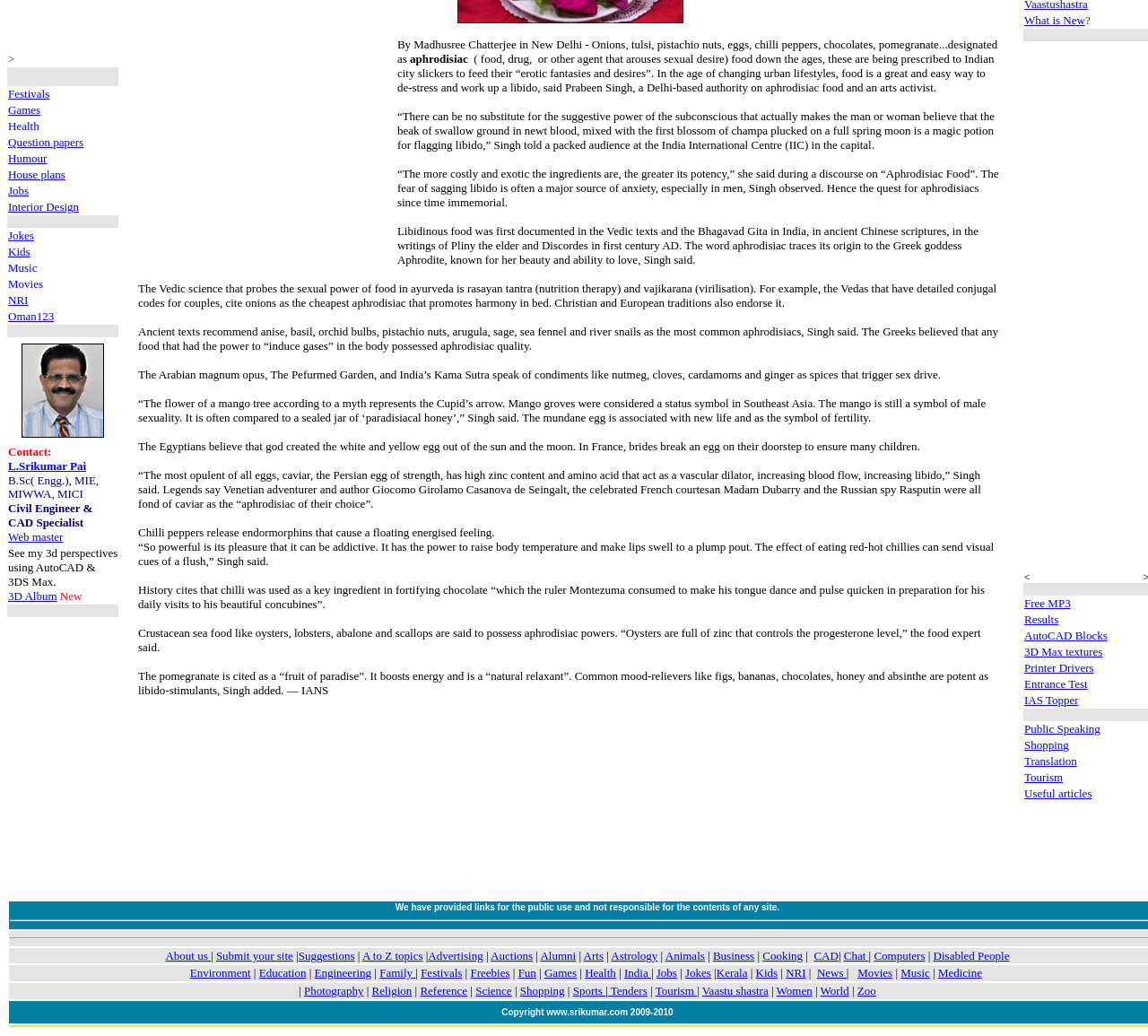Calculate the bounding box coordinates of the UI element given the description: "aria-label="Advertisement" name="aswift_3" title="Advertisement"".

[0.126, 0.037, 0.321, 0.254]